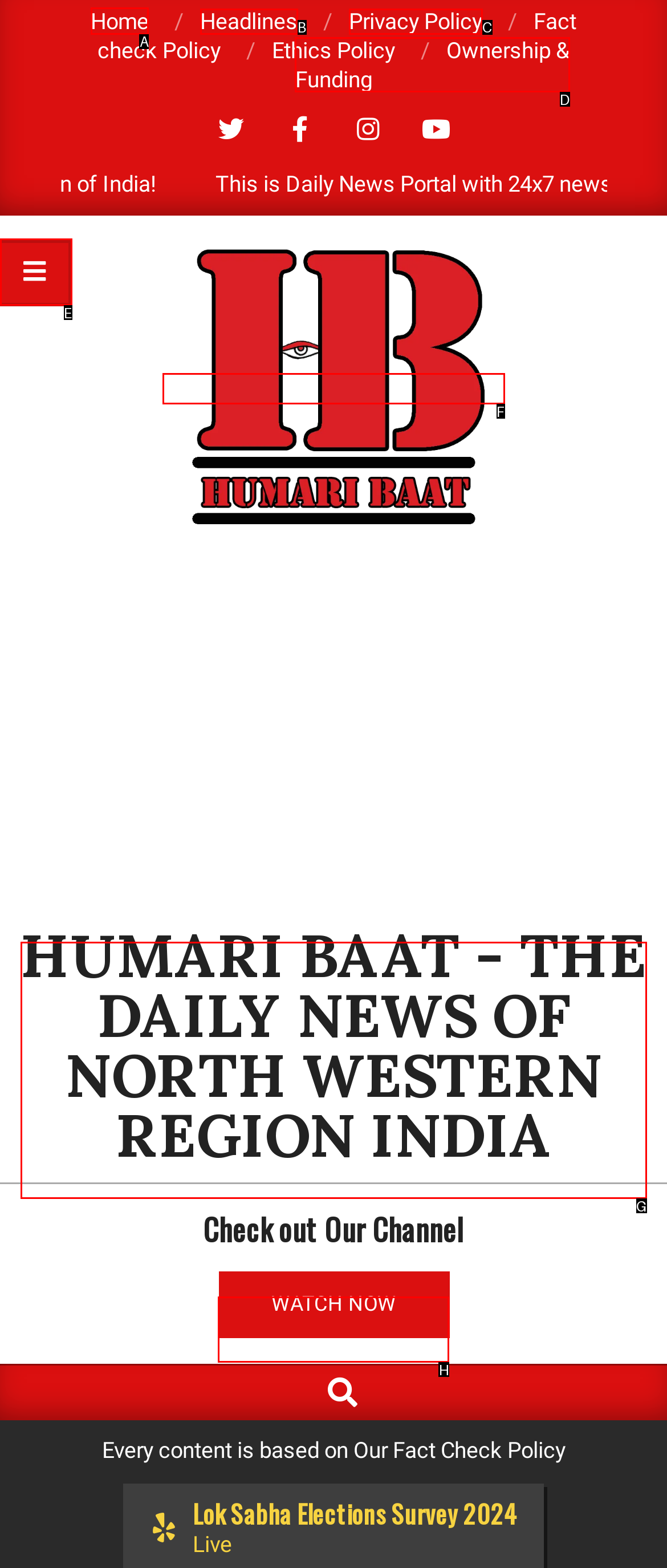Determine the letter of the element to click to accomplish this task: go to home page. Respond with the letter.

A